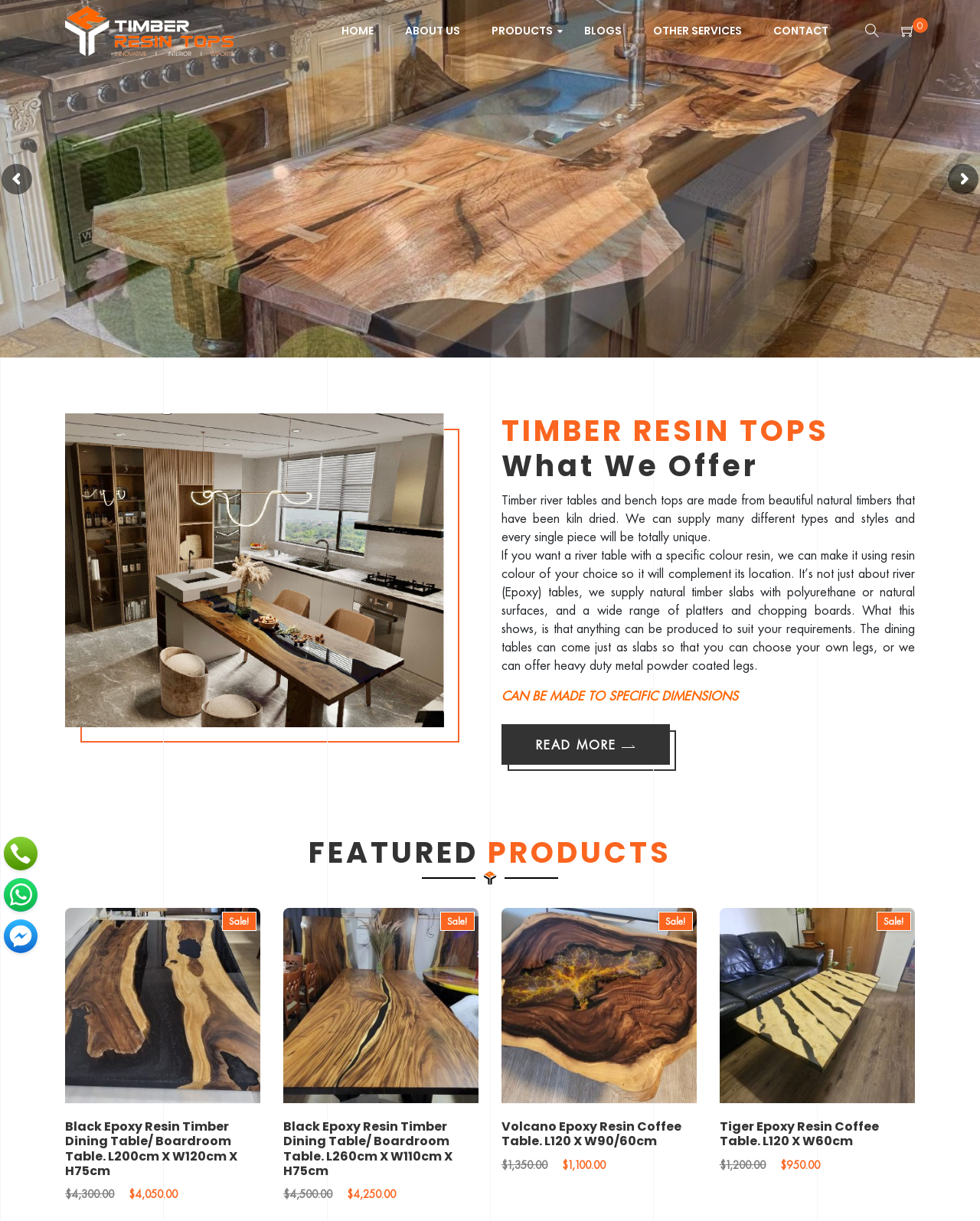Identify the bounding box coordinates of the element to click to follow this instruction: 'Quick view Volcano epoxy resin coffee table'. Ensure the coordinates are four float values between 0 and 1, provided as [left, top, right, bottom].

[0.611, 0.909, 0.711, 0.926]